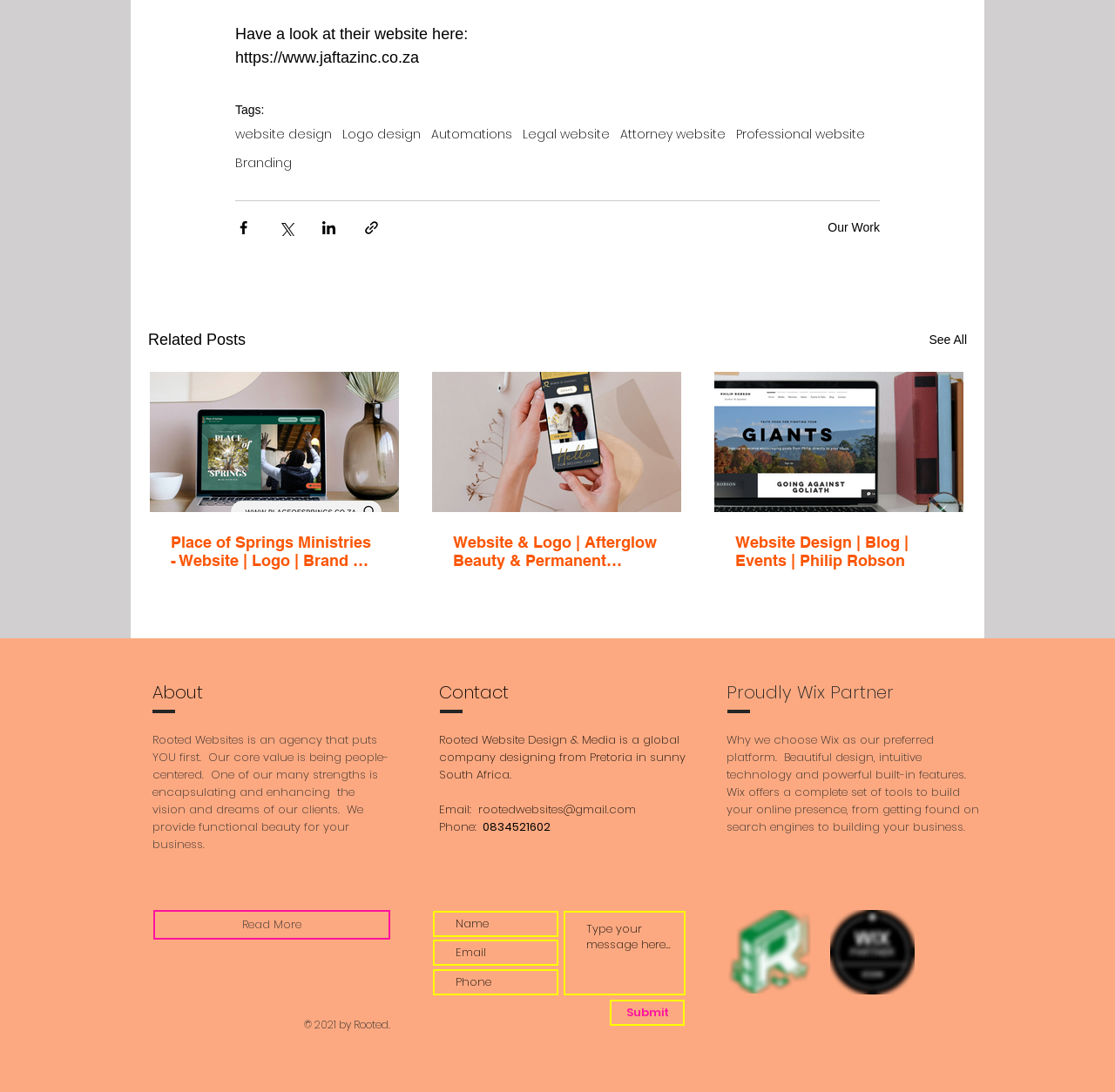Answer the following inquiry with a single word or phrase:
What is the location of the company?

Pretoria, South Africa